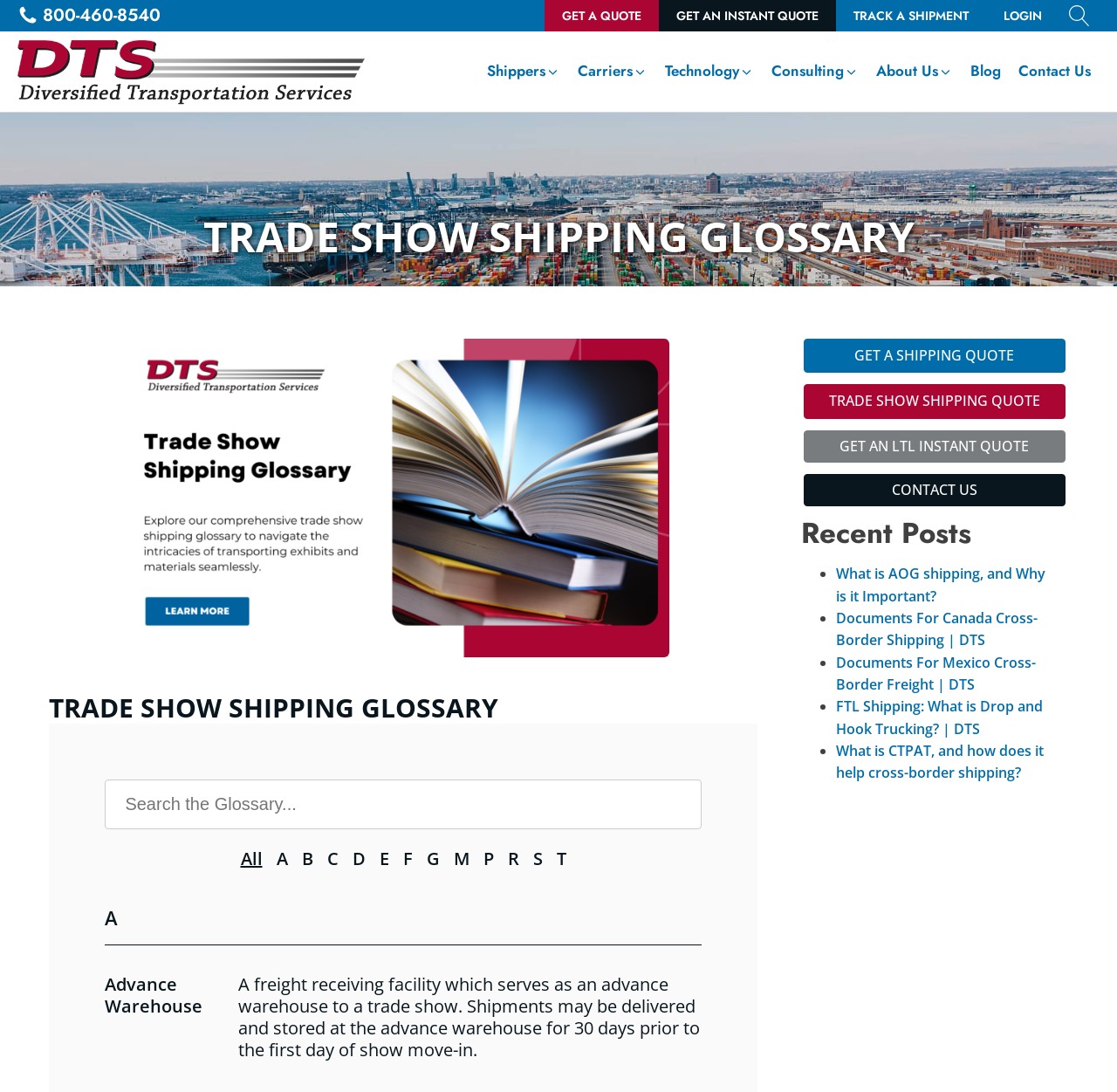Find the bounding box coordinates of the clickable area required to complete the following action: "Get a shipping quote".

[0.719, 0.31, 0.954, 0.342]